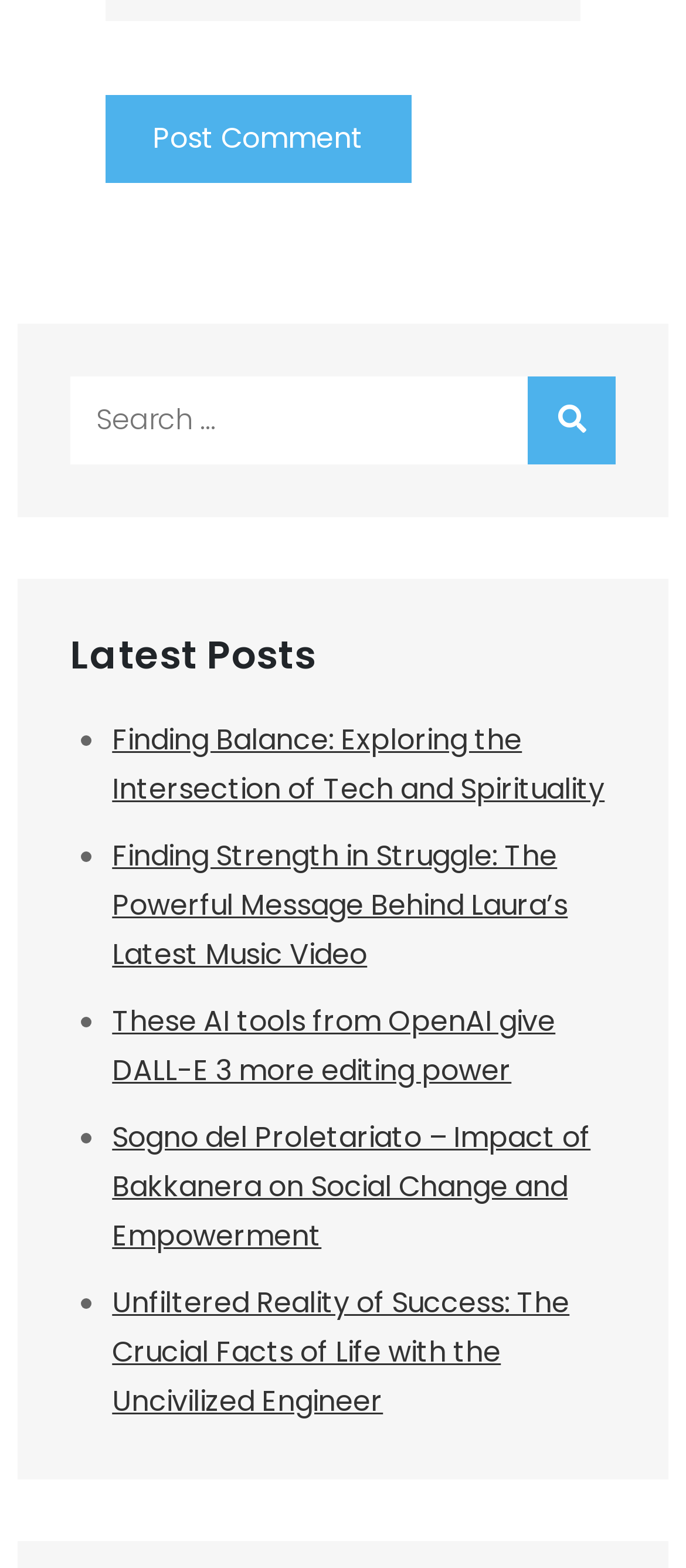Find and indicate the bounding box coordinates of the region you should select to follow the given instruction: "Click on Electric Scooters".

None